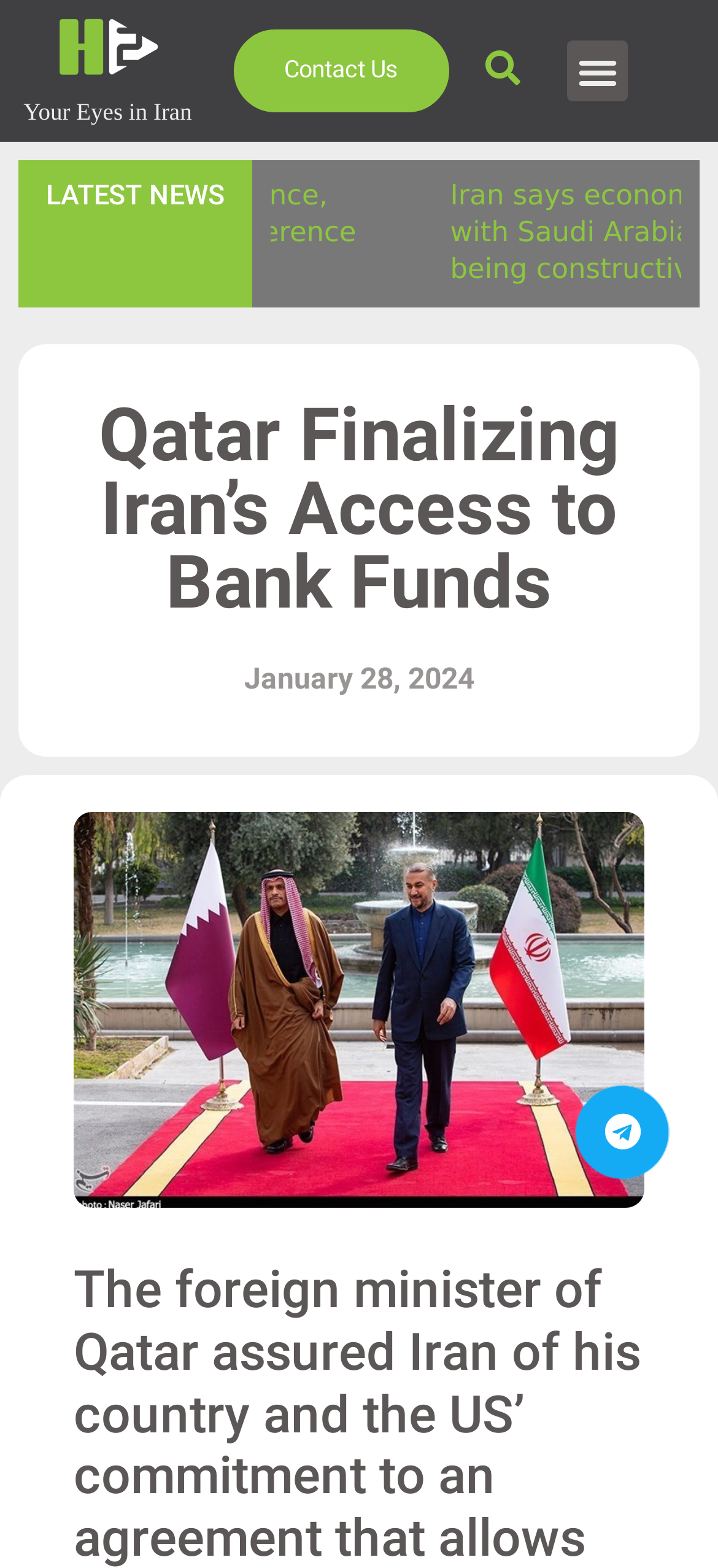Answer succinctly with a single word or phrase:
How many links are there in the top navigation menu?

3